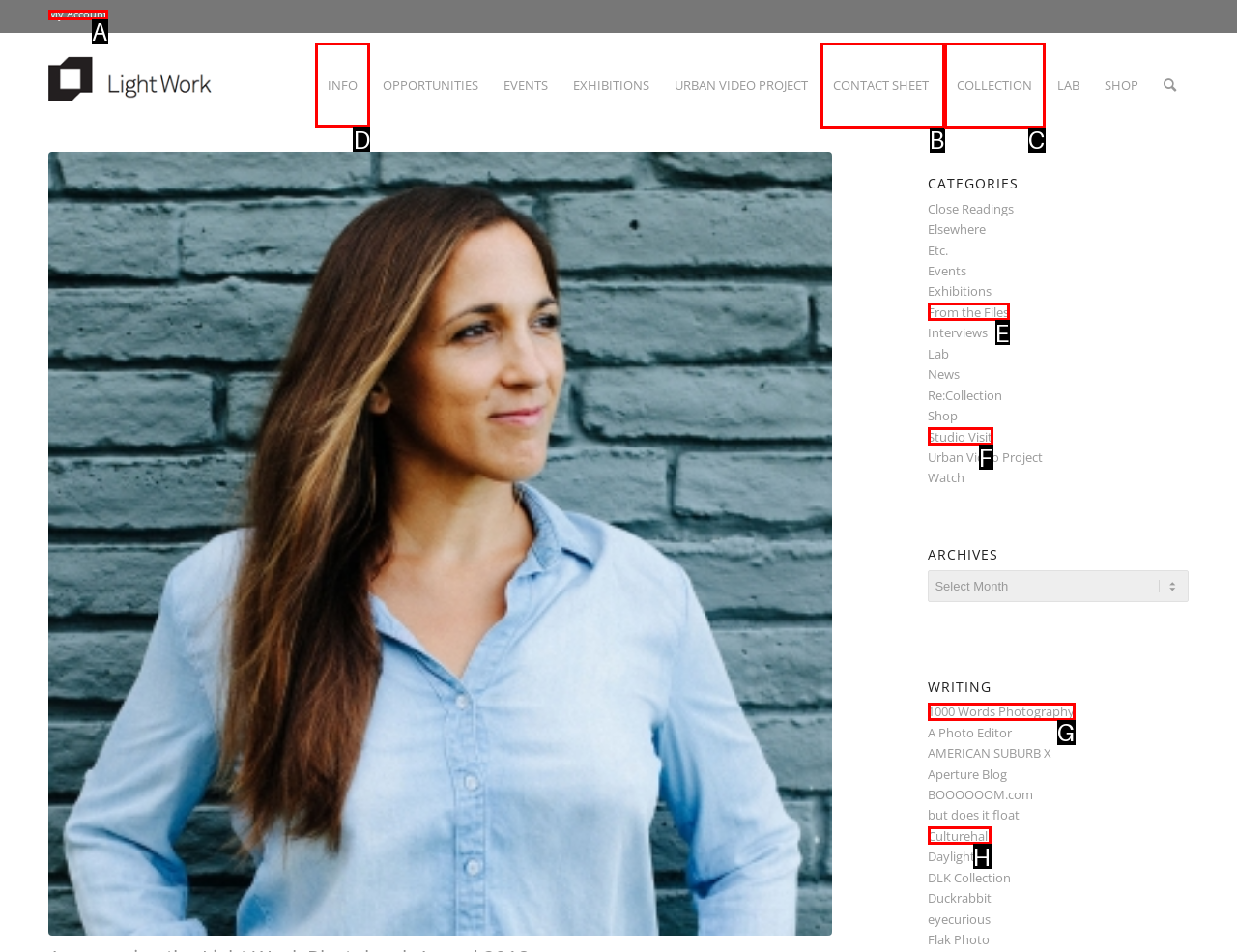Which HTML element should be clicked to complete the task: Go to INFO? Answer with the letter of the corresponding option.

D